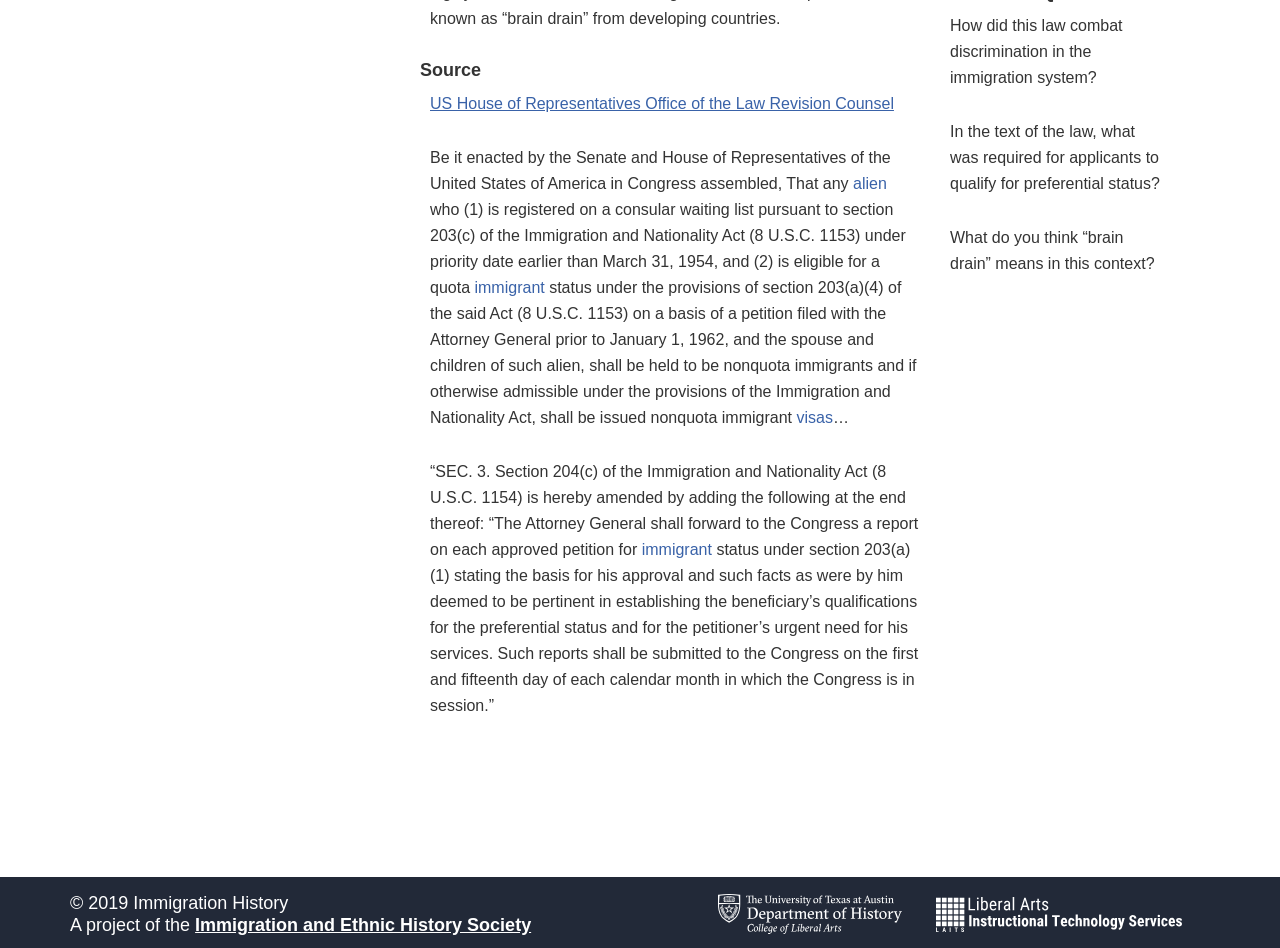Identify the bounding box coordinates for the UI element that matches this description: "alt="History department logo"".

[0.561, 0.953, 0.727, 0.974]